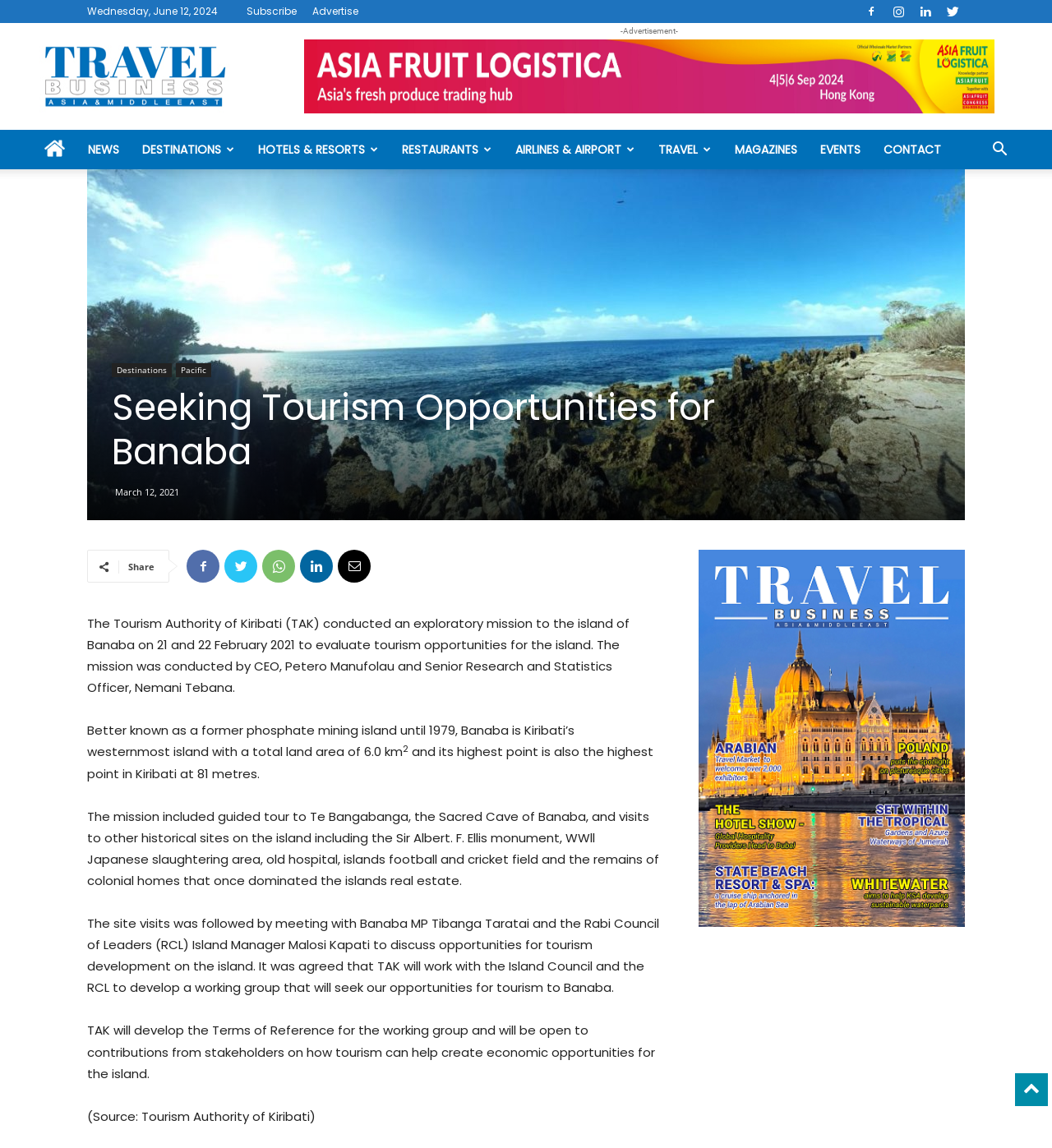Provide the bounding box coordinates for the UI element that is described as: "Contact".

[0.829, 0.113, 0.905, 0.147]